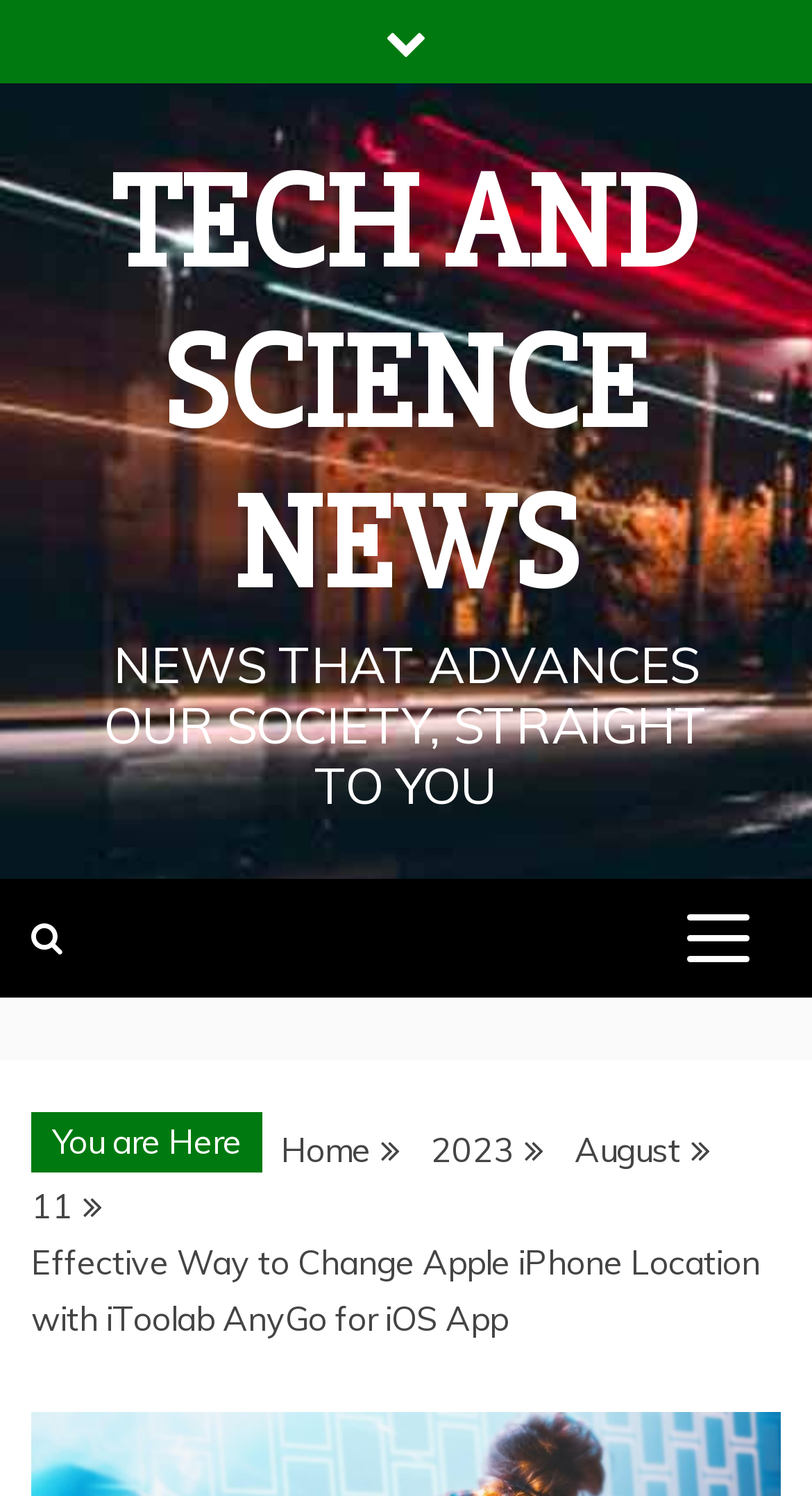Please find the bounding box for the UI element described by: "Home".

[0.346, 0.754, 0.456, 0.782]